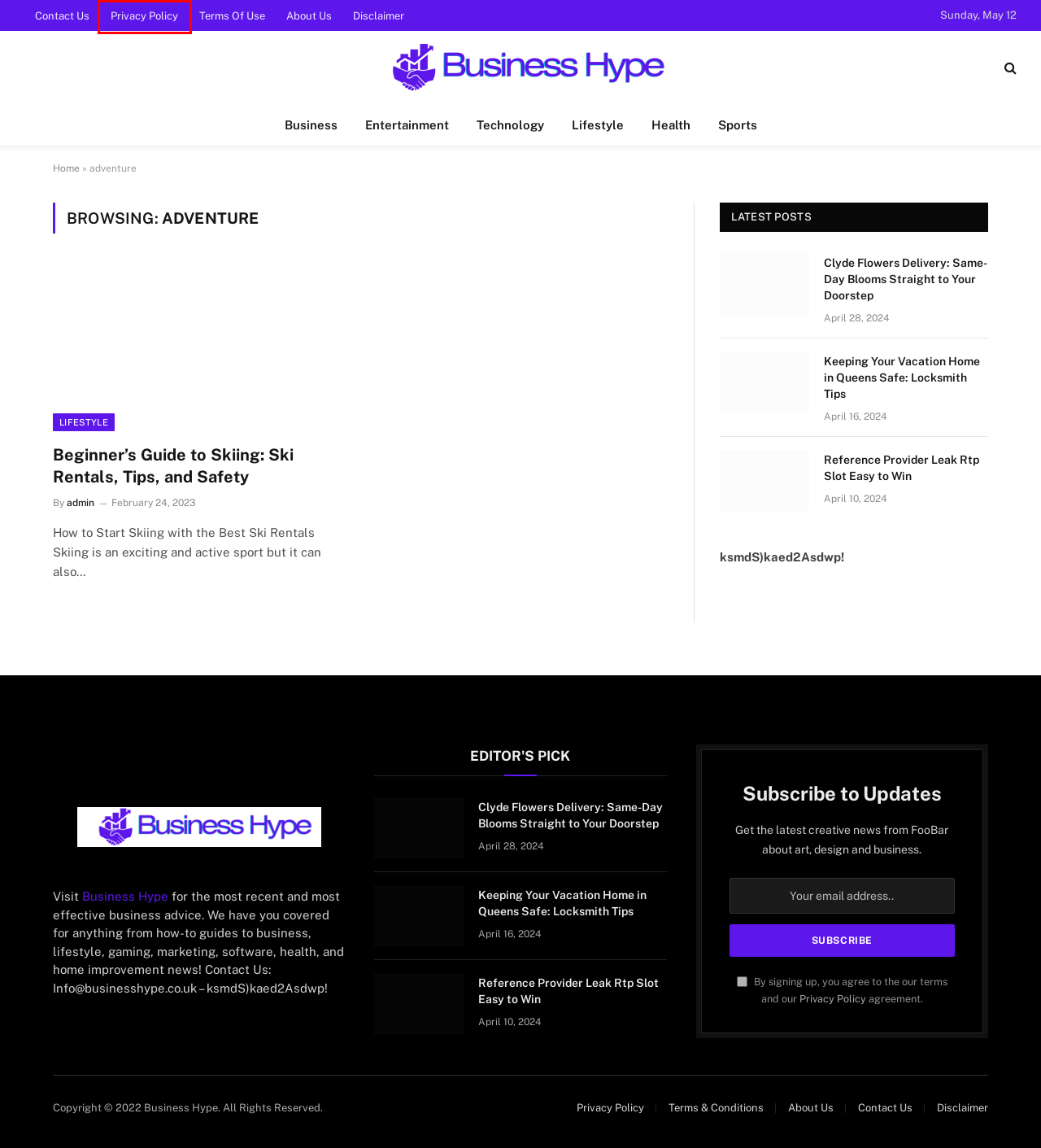Observe the screenshot of a webpage with a red bounding box highlighting an element. Choose the webpage description that accurately reflects the new page after the element within the bounding box is clicked. Here are the candidates:
A. Reference Provider Leak Rtp Slot Easy to Win - Business Hype
B. admin, Author at Business Hype
C. Technology Archives - Business Hype
D. Contact Us - Business Hype
E. Health Archives - Business Hype
F. Entertainment Archives - Business Hype
G. Privacy Policy - Business Hype
H. Lifestyle Archives - Business Hype

G